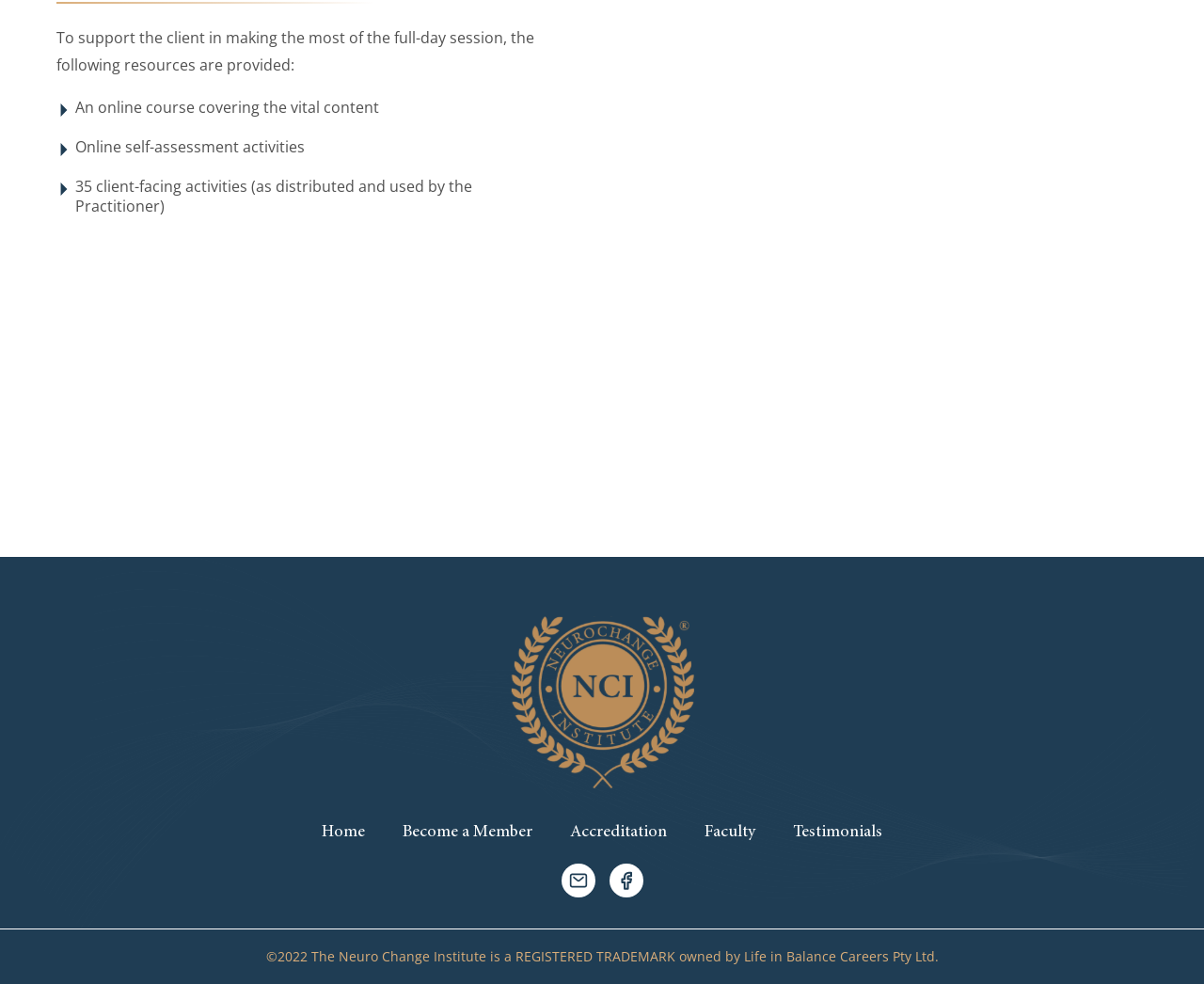Locate the bounding box of the UI element described in the following text: "Become a Member".

[0.319, 0.828, 0.458, 0.866]